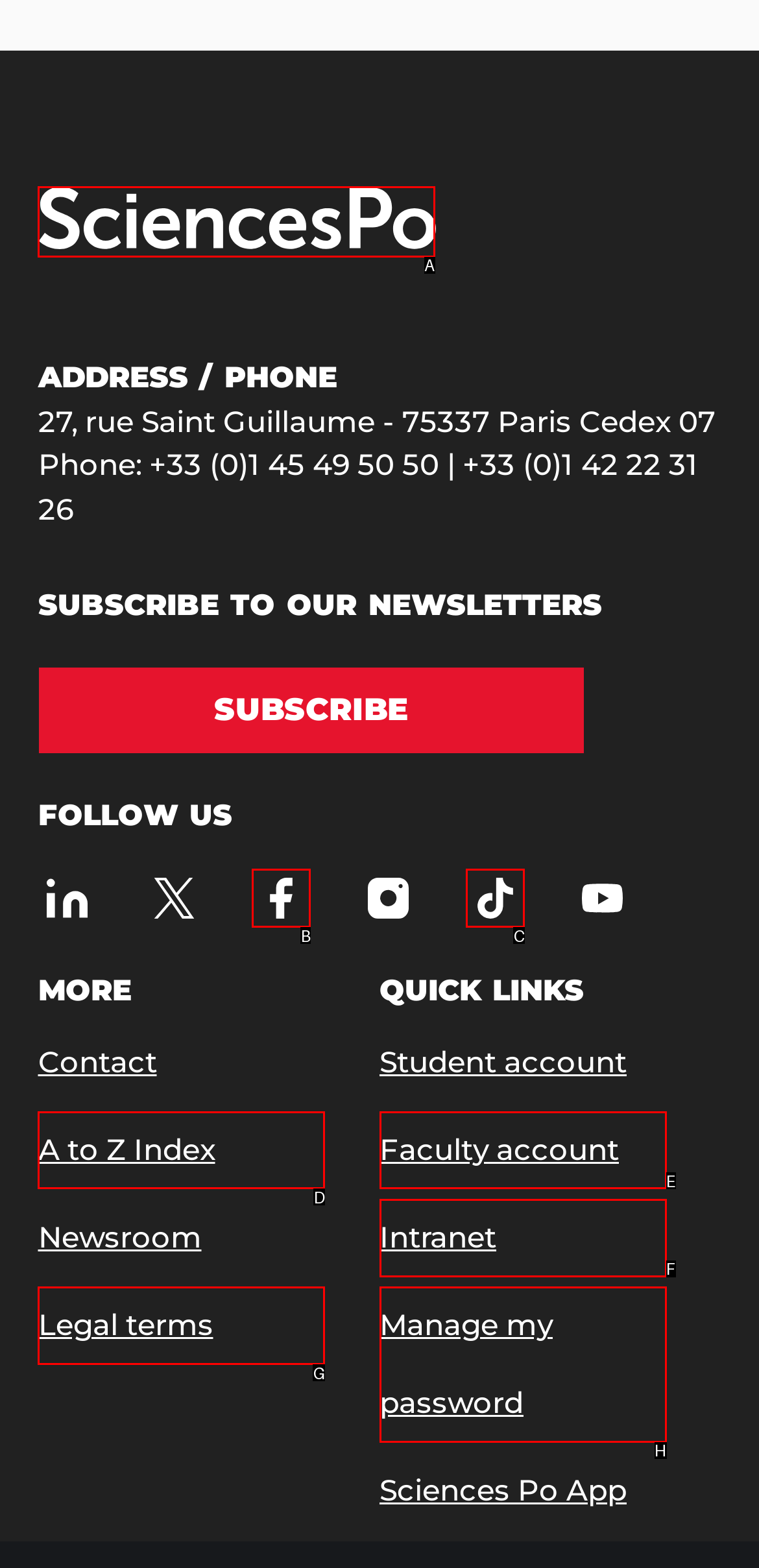Determine which UI element you should click to perform the task: Go to Sciences Po
Provide the letter of the correct option from the given choices directly.

A